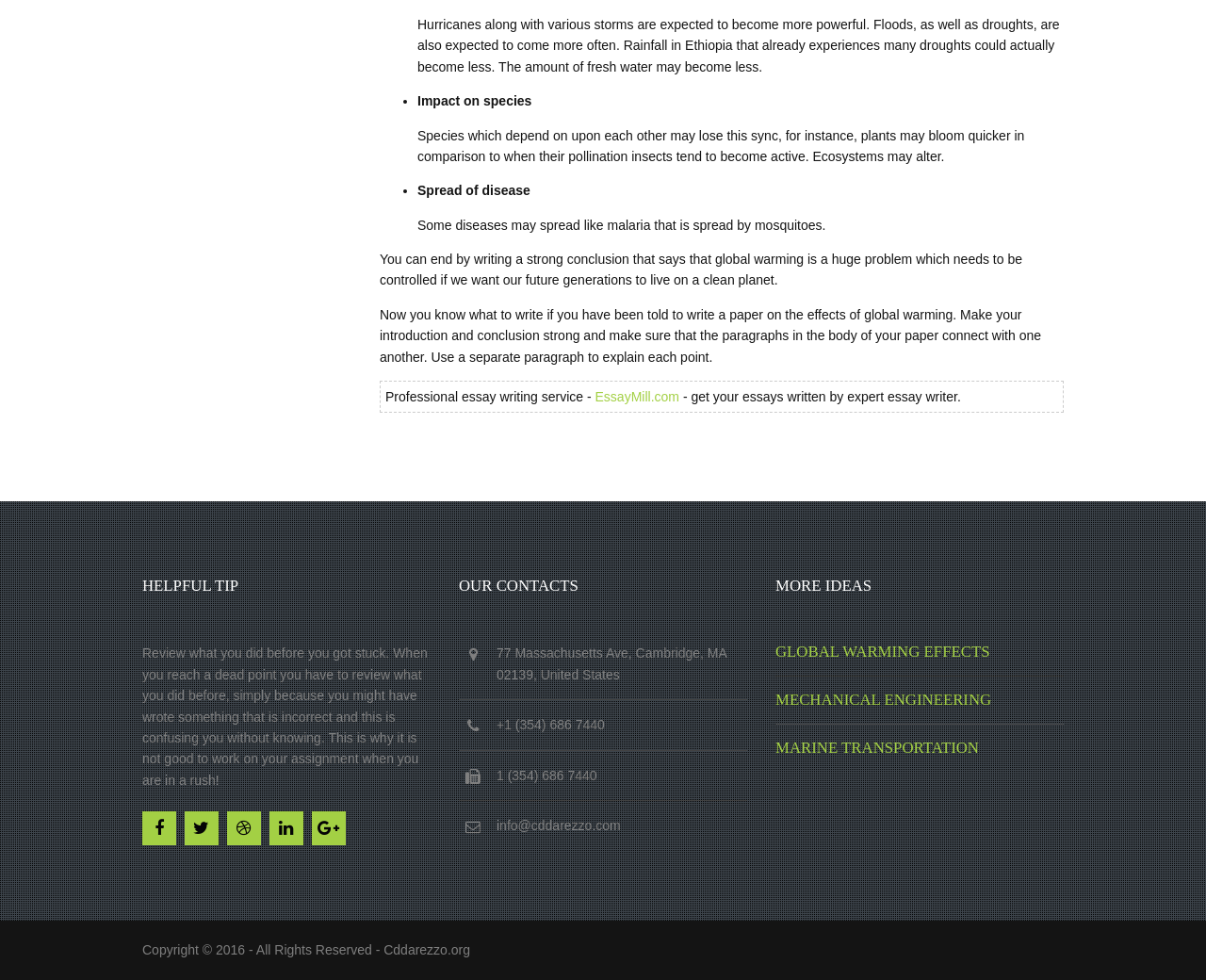Predict the bounding box coordinates of the UI element that matches this description: "EssayMill.com". The coordinates should be in the format [left, top, right, bottom] with each value between 0 and 1.

[0.493, 0.397, 0.563, 0.413]